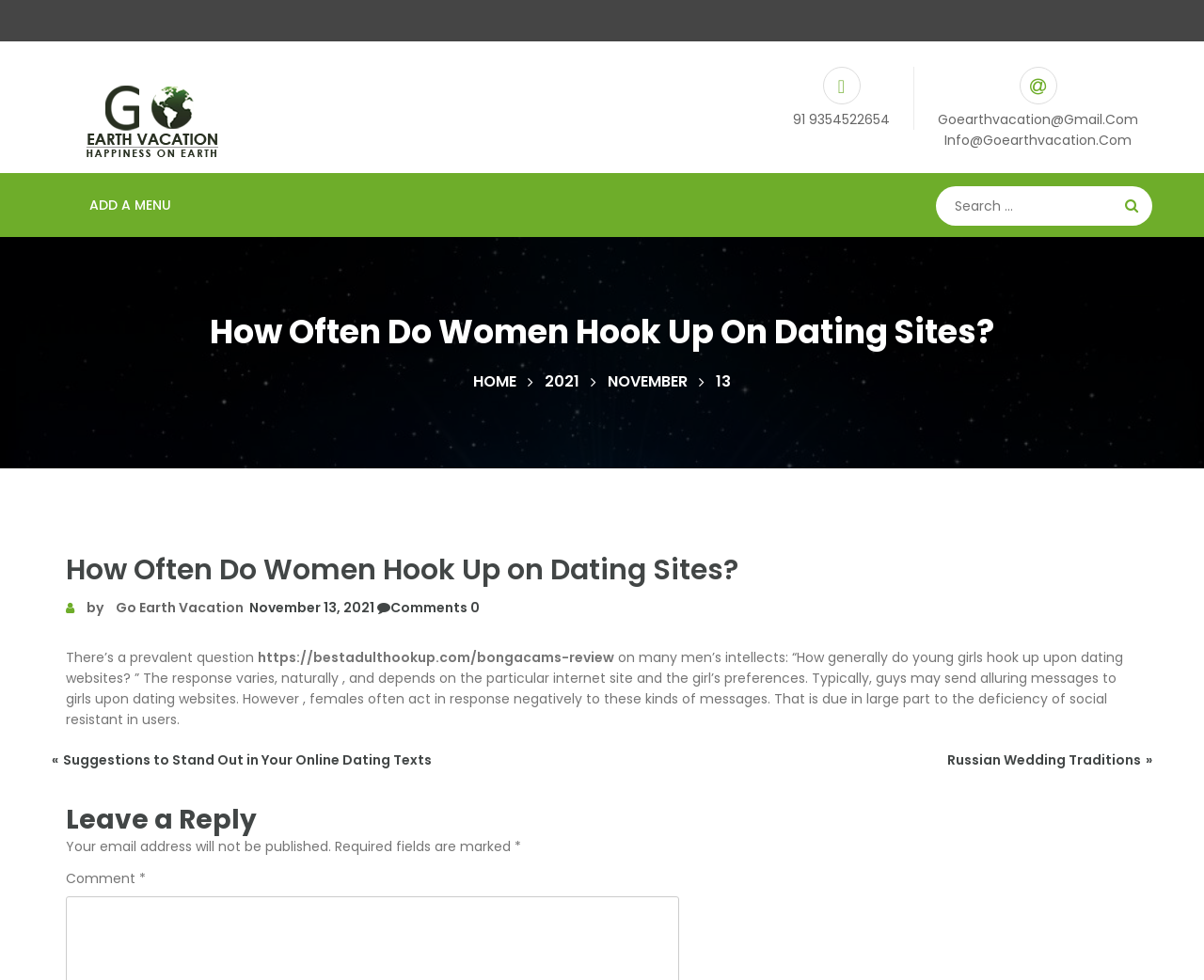Could you specify the bounding box coordinates for the clickable section to complete the following instruction: "Search for something"?

[0.777, 0.19, 0.957, 0.23]